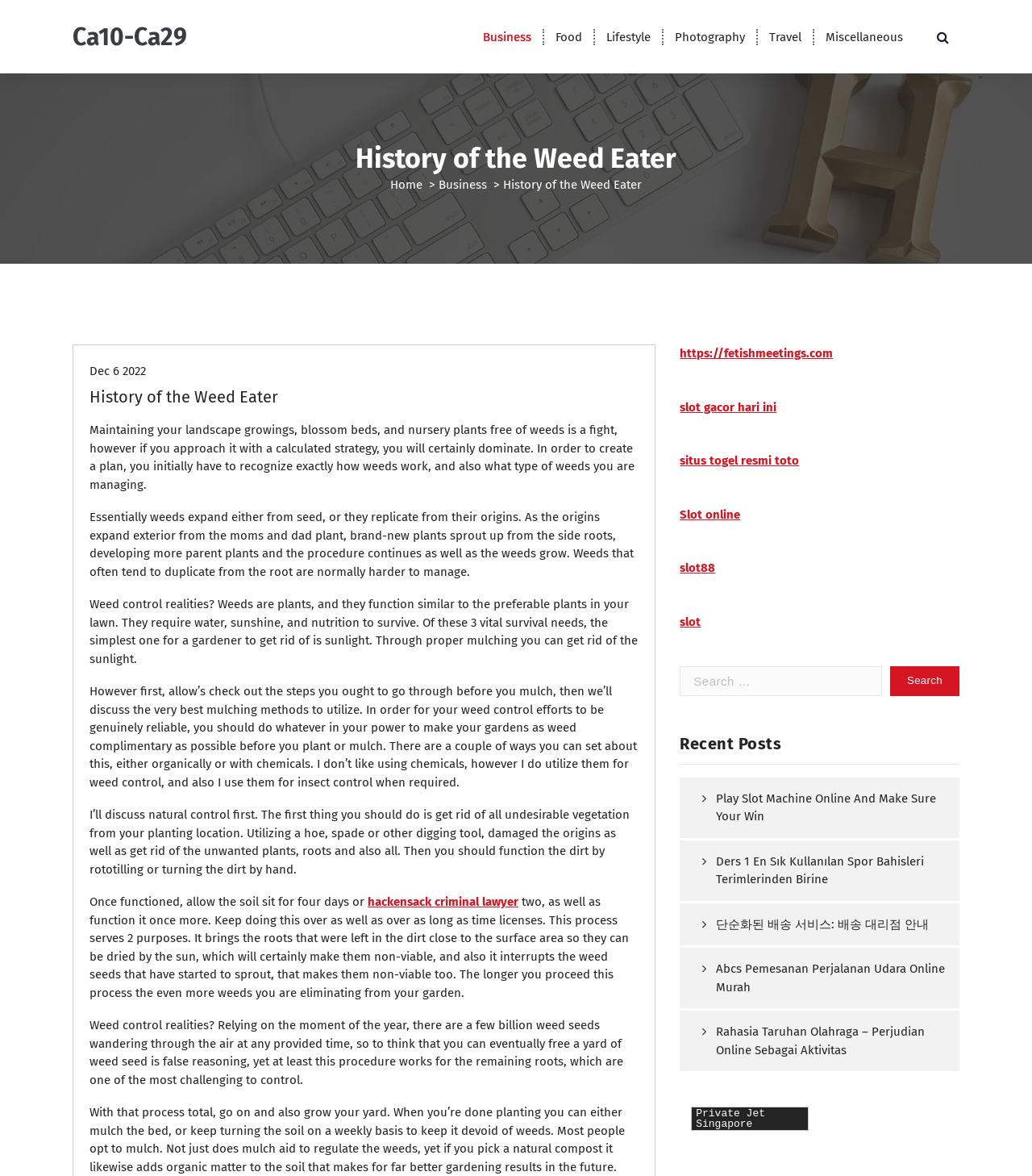Please determine the bounding box coordinates of the element to click on in order to accomplish the following task: "Click on the 'Ca10-Ca29' link". Ensure the coordinates are four float numbers ranging from 0 to 1, i.e., [left, top, right, bottom].

[0.07, 0.019, 0.181, 0.044]